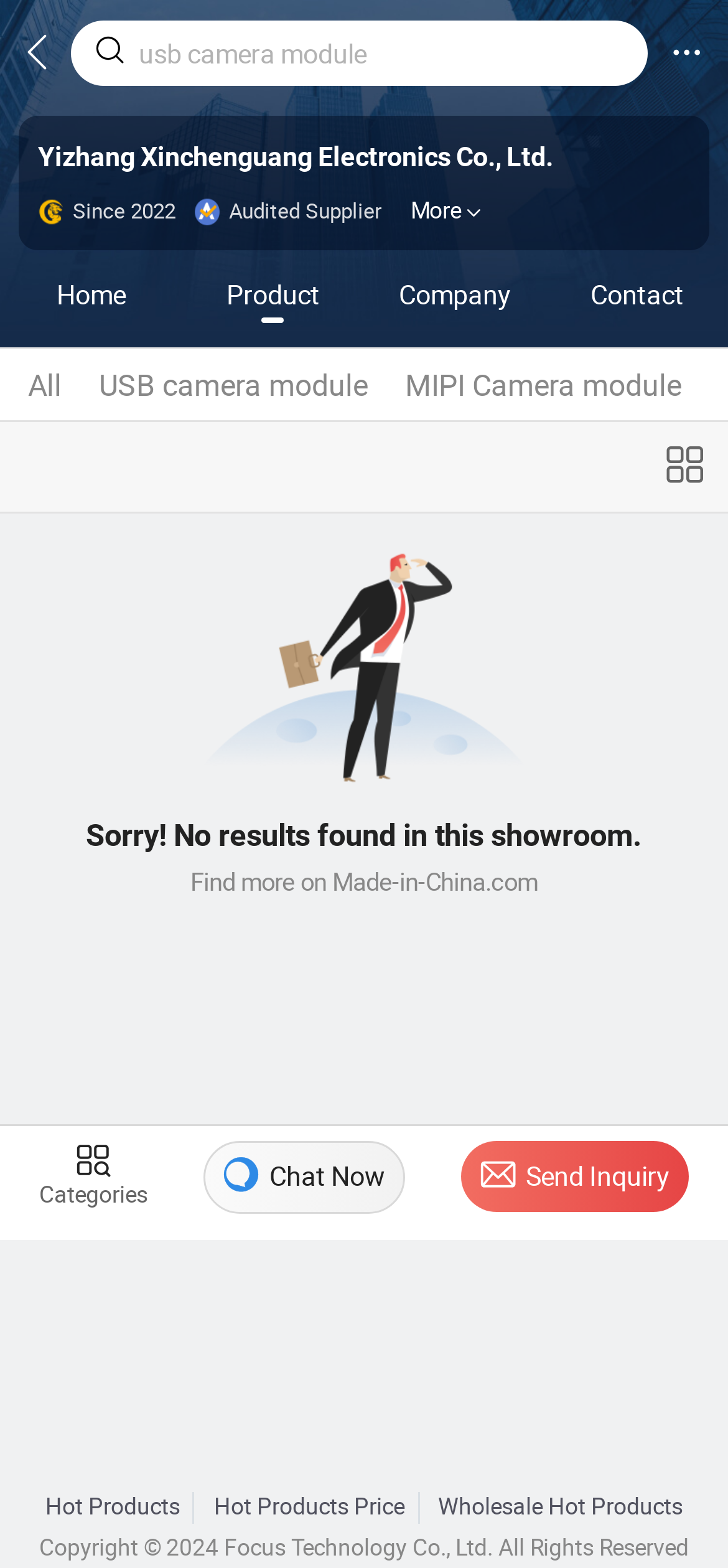What are the main categories?
Look at the image and provide a short answer using one word or a phrase.

Home, Product, Company, Contact